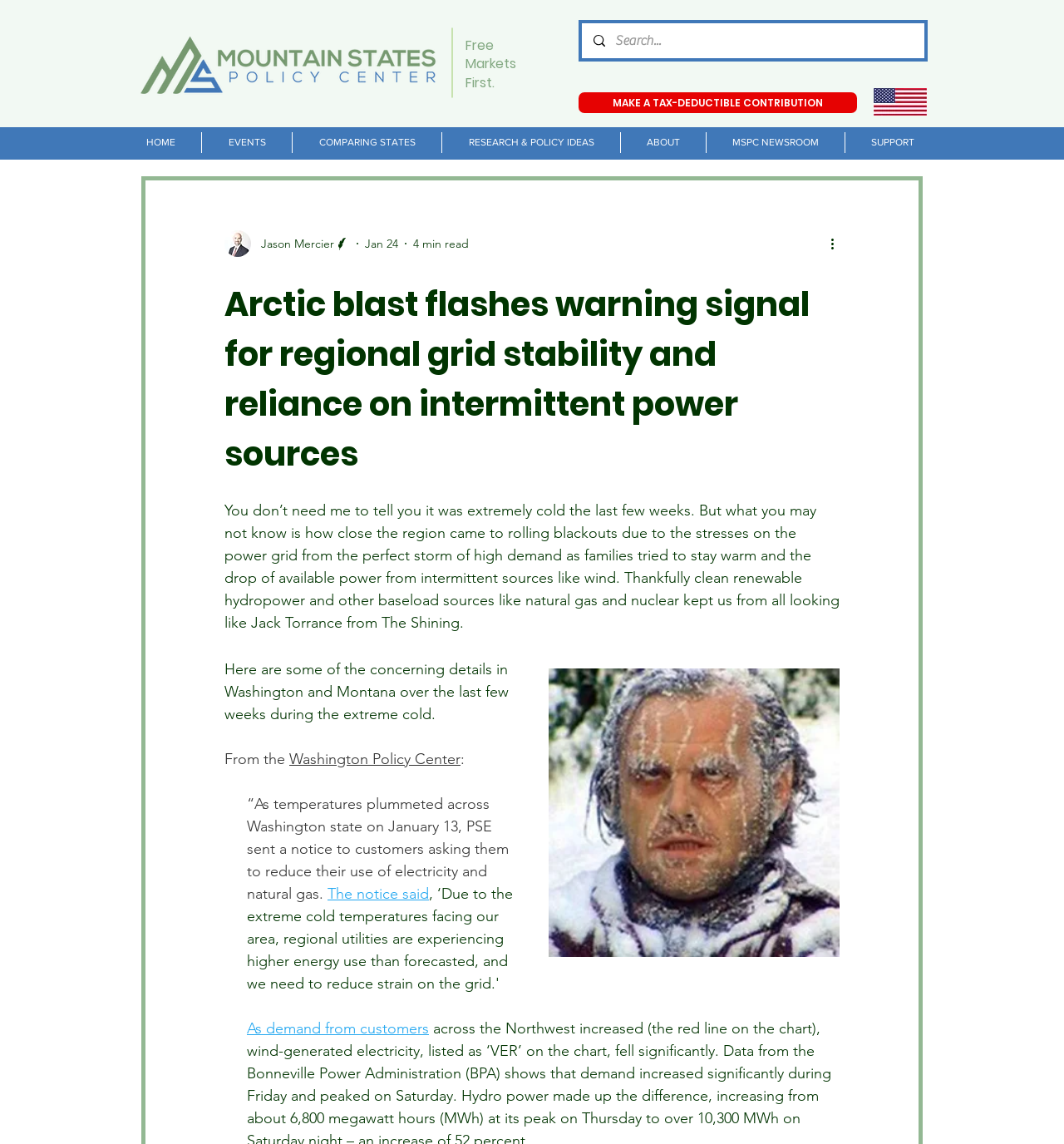Using the information in the image, could you please answer the following question in detail:
What is the source of the quote?

The source of the quote can be found in the link element with the text 'Washington Policy Center' located in the middle of the article.